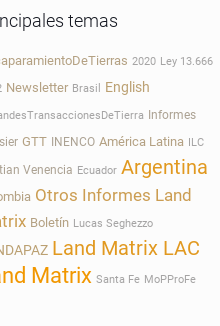Using the information in the image, could you please answer the following question in detail:
What region is the focus of the Land Matrix initiative?

The image showcases organizational names like 'Land Matrix LAC' and features countries such as 'Argentina', 'Colombia', and 'Ecuador', indicating a focus on land rights, advocacy, and regional studies in Latin America.